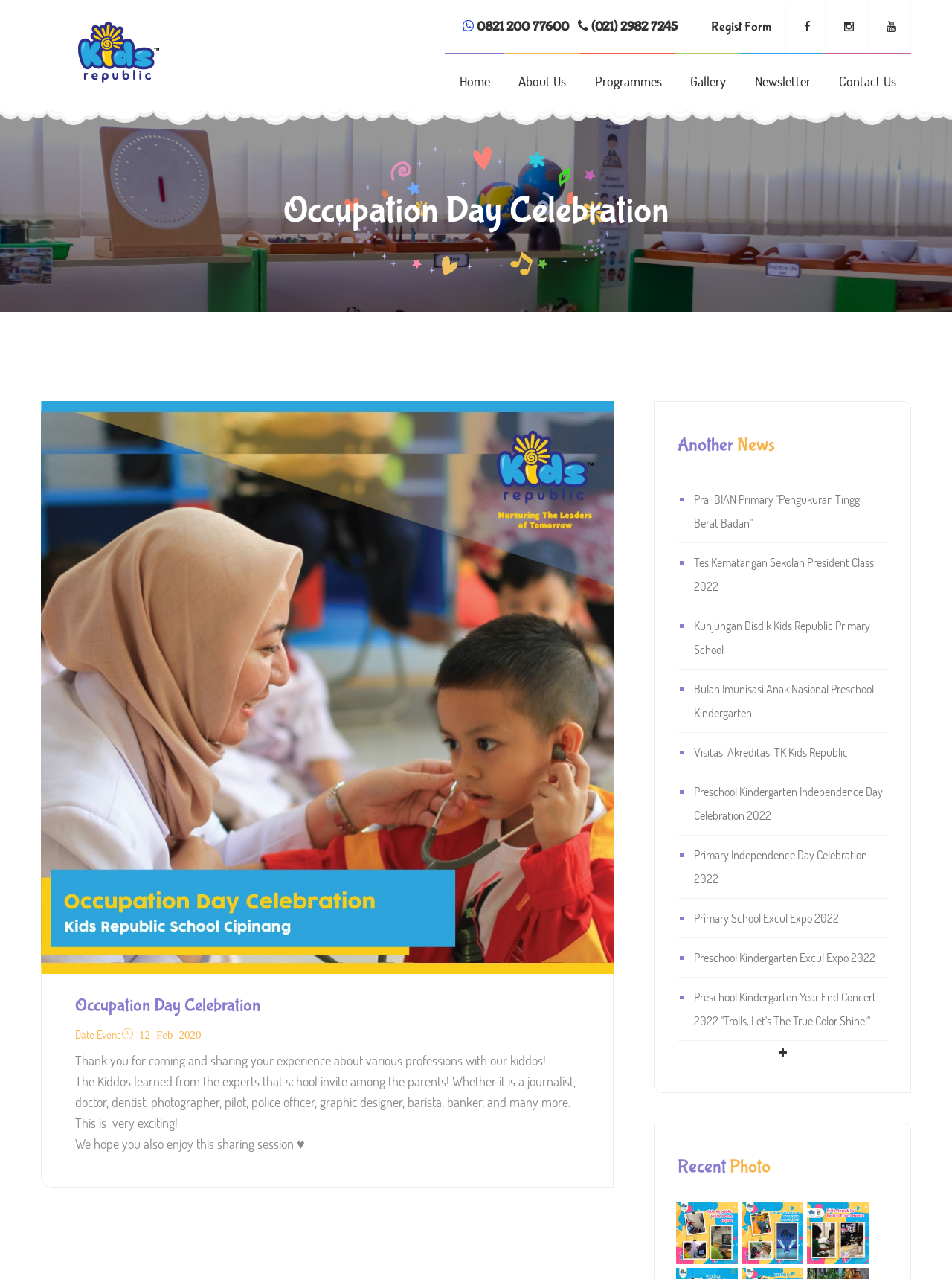Provide the bounding box coordinates of the area you need to click to execute the following instruction: "Contact Us".

[0.866, 0.041, 0.957, 0.082]